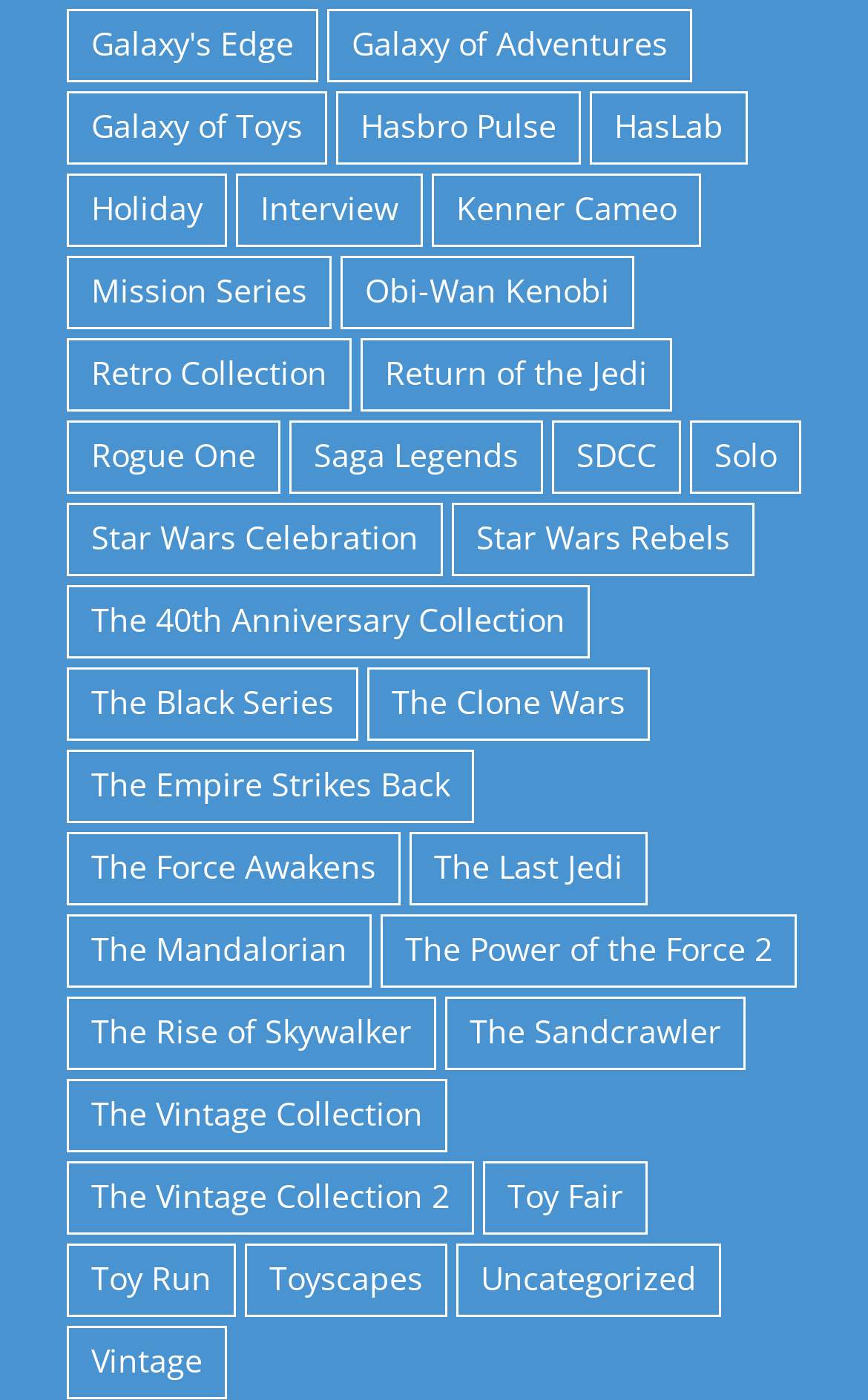Find the bounding box coordinates of the element to click in order to complete this instruction: "See Rogue One items". The bounding box coordinates must be four float numbers between 0 and 1, denoted as [left, top, right, bottom].

[0.077, 0.301, 0.323, 0.353]